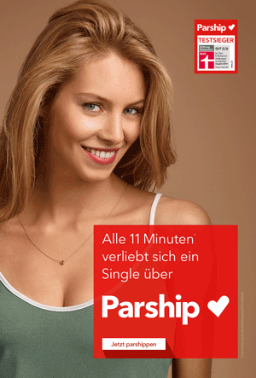Answer the question in a single word or phrase:
What is the frequency of someone falling in love through Parship?

Every 11 minutes